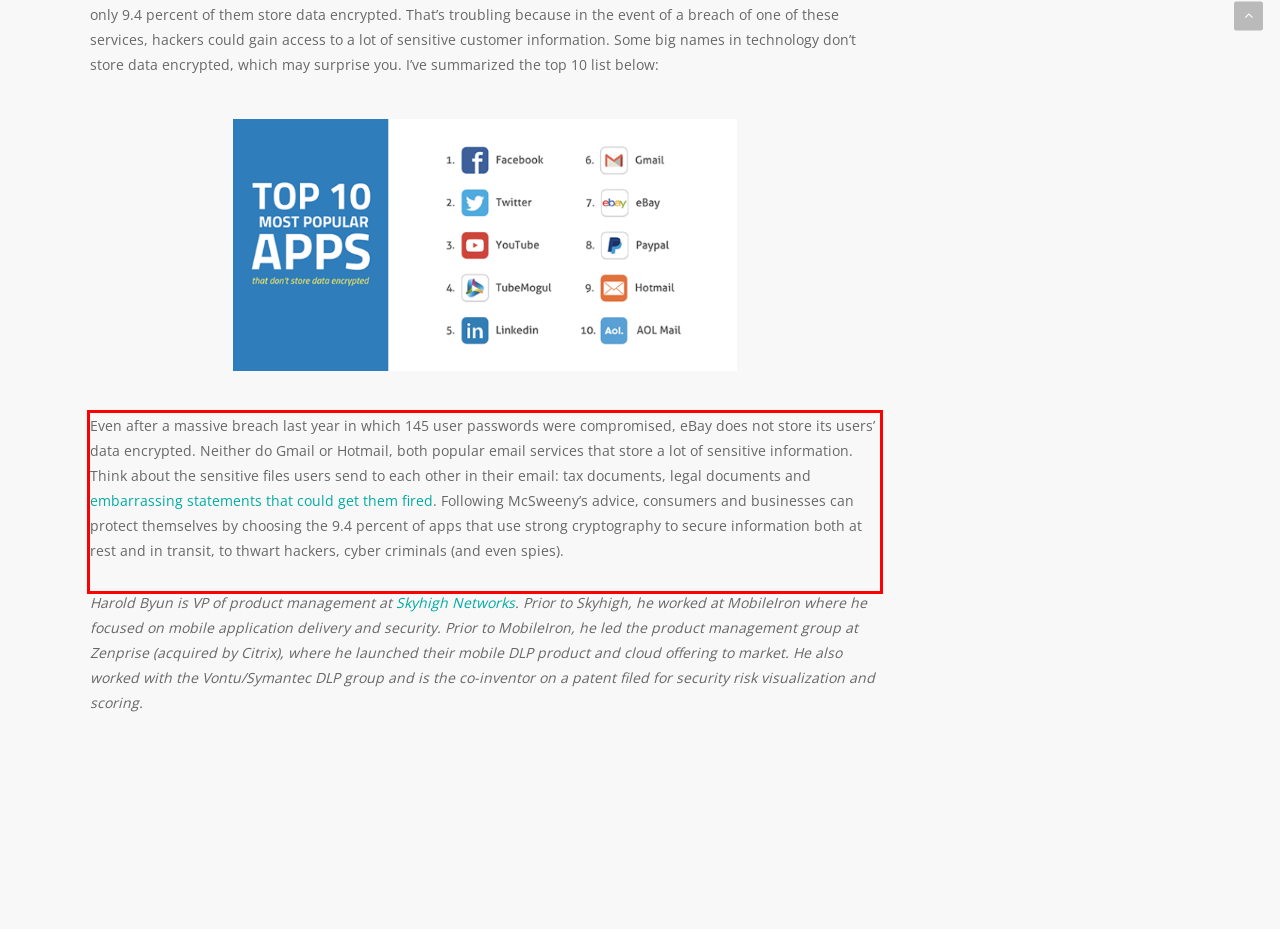Examine the screenshot of the webpage, locate the red bounding box, and generate the text contained within it.

Even after a massive breach last year in which 145 user passwords were compromised, eBay does not store its users’ data encrypted. Neither do Gmail or Hotmail, both popular email services that store a lot of sensitive information. Think about the sensitive files users send to each other in their email: tax documents, legal documents and embarrassing statements that could get them fired. Following McSweeny’s advice, consumers and businesses can protect themselves by choosing the 9.4 percent of apps that use strong cryptography to secure information both at rest and in transit, to thwart hackers, cyber criminals (and even spies).